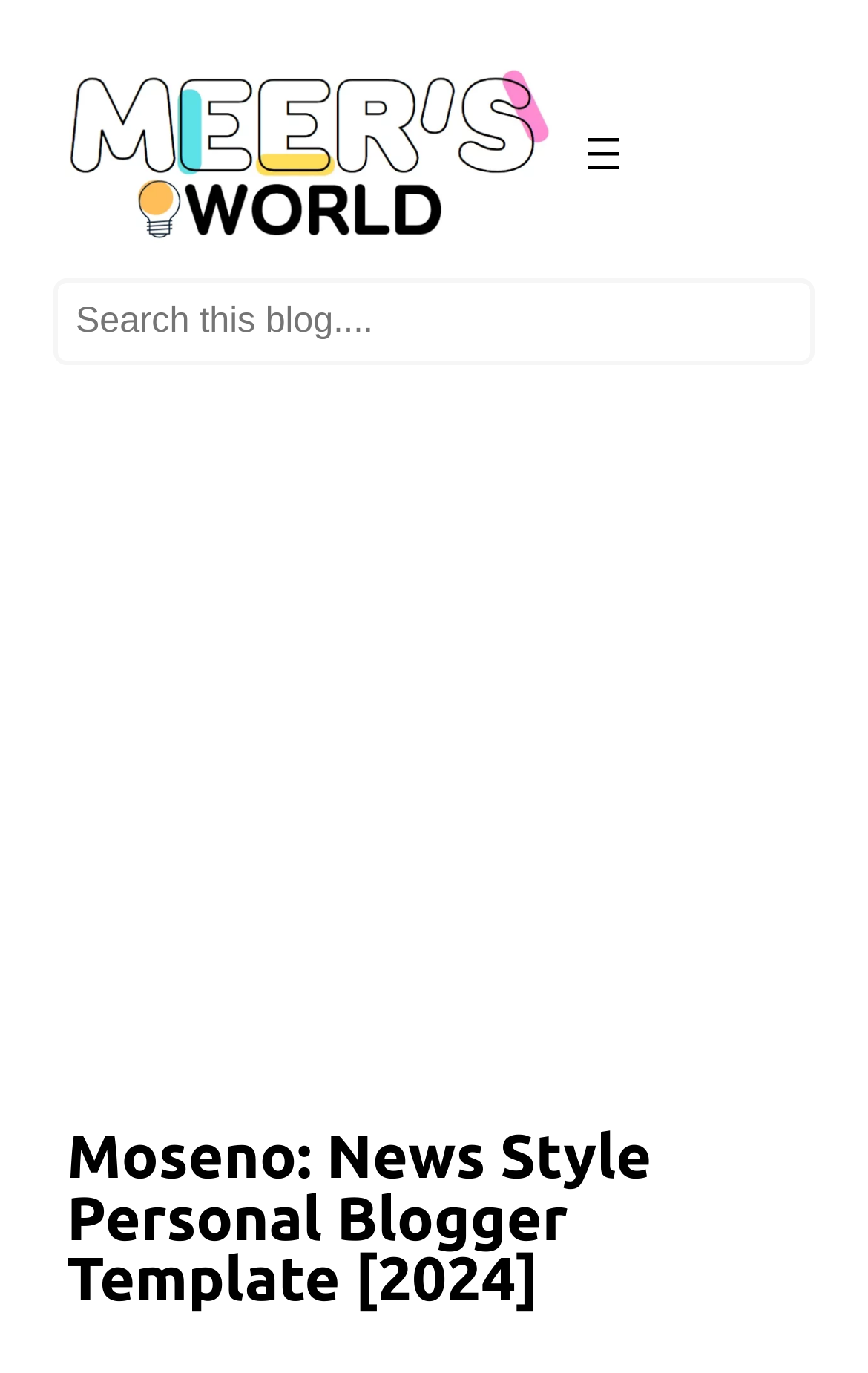What is the logo of the website?
Use the information from the screenshot to give a comprehensive response to the question.

The logo of the website is located at the top left corner of the webpage, and it is an image with the text 'Meer's World Logo'.